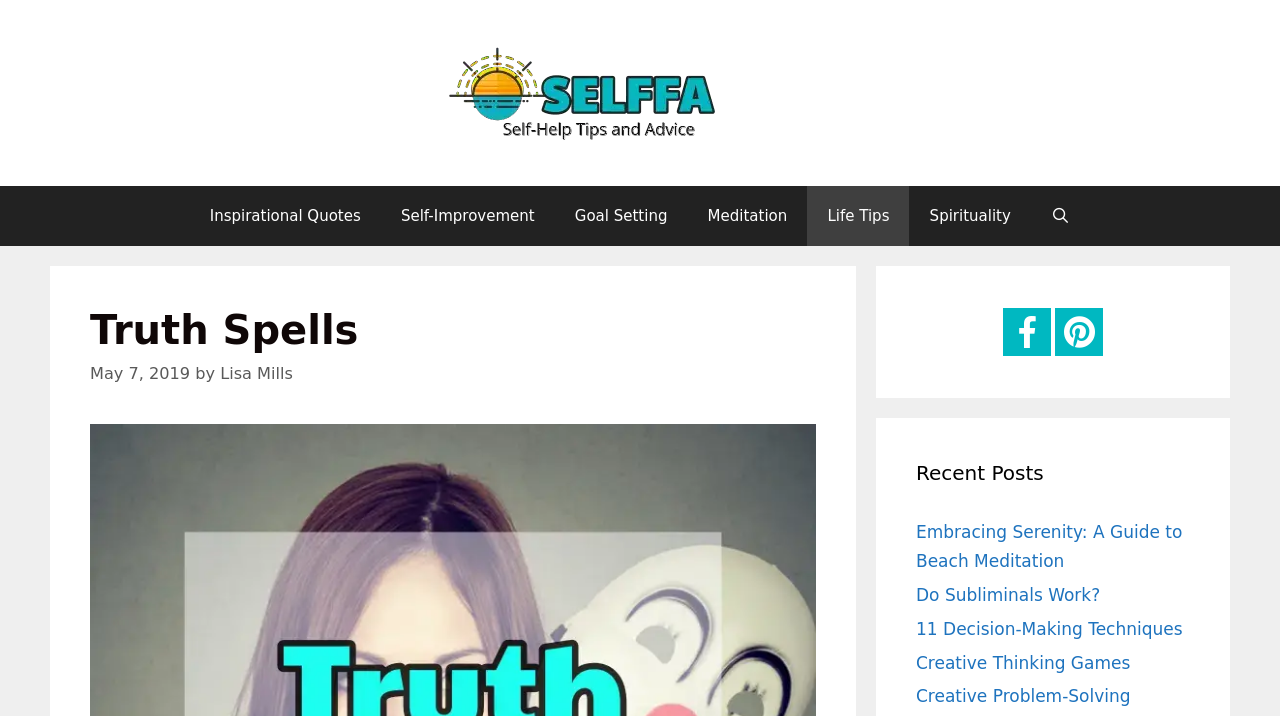Could you indicate the bounding box coordinates of the region to click in order to complete this instruction: "view Embracing Serenity: A Guide to Beach Meditation post".

[0.716, 0.729, 0.924, 0.797]